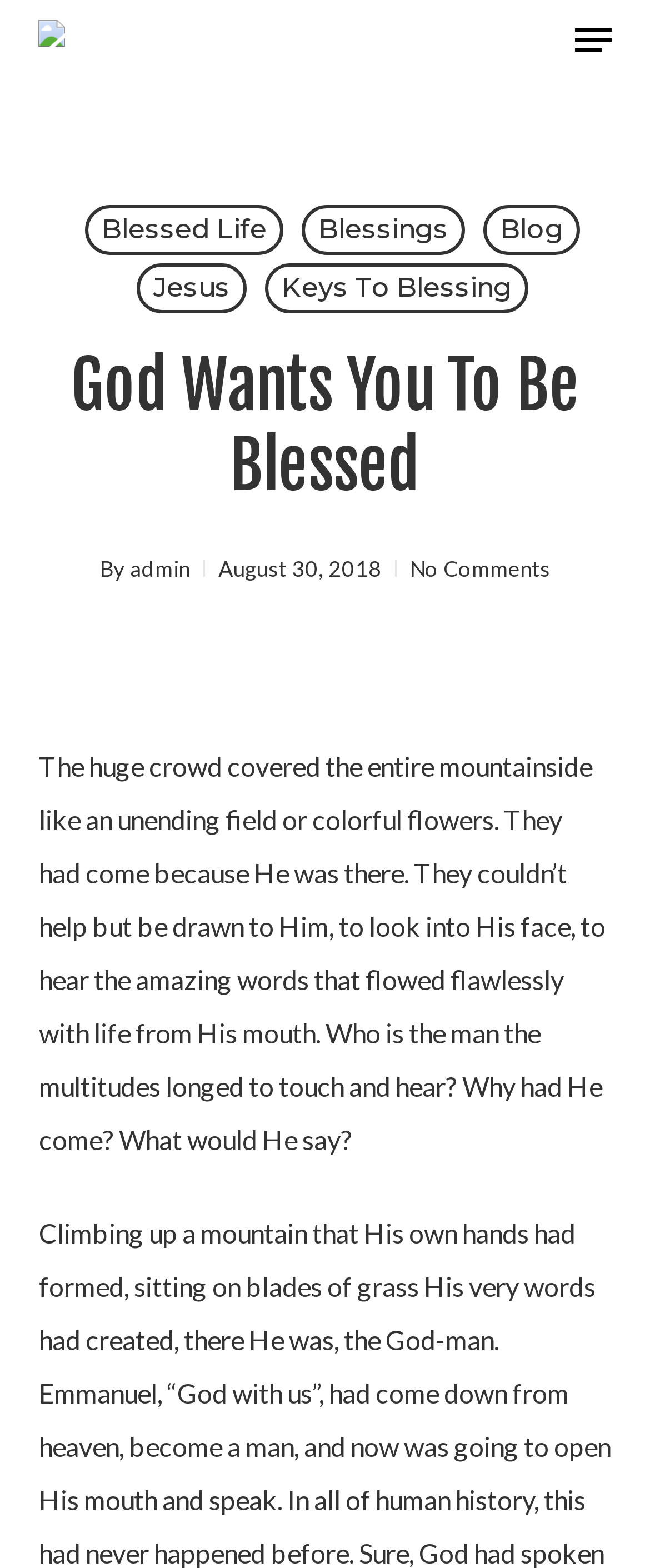Use a single word or phrase to answer the question:
Who wrote the article?

admin